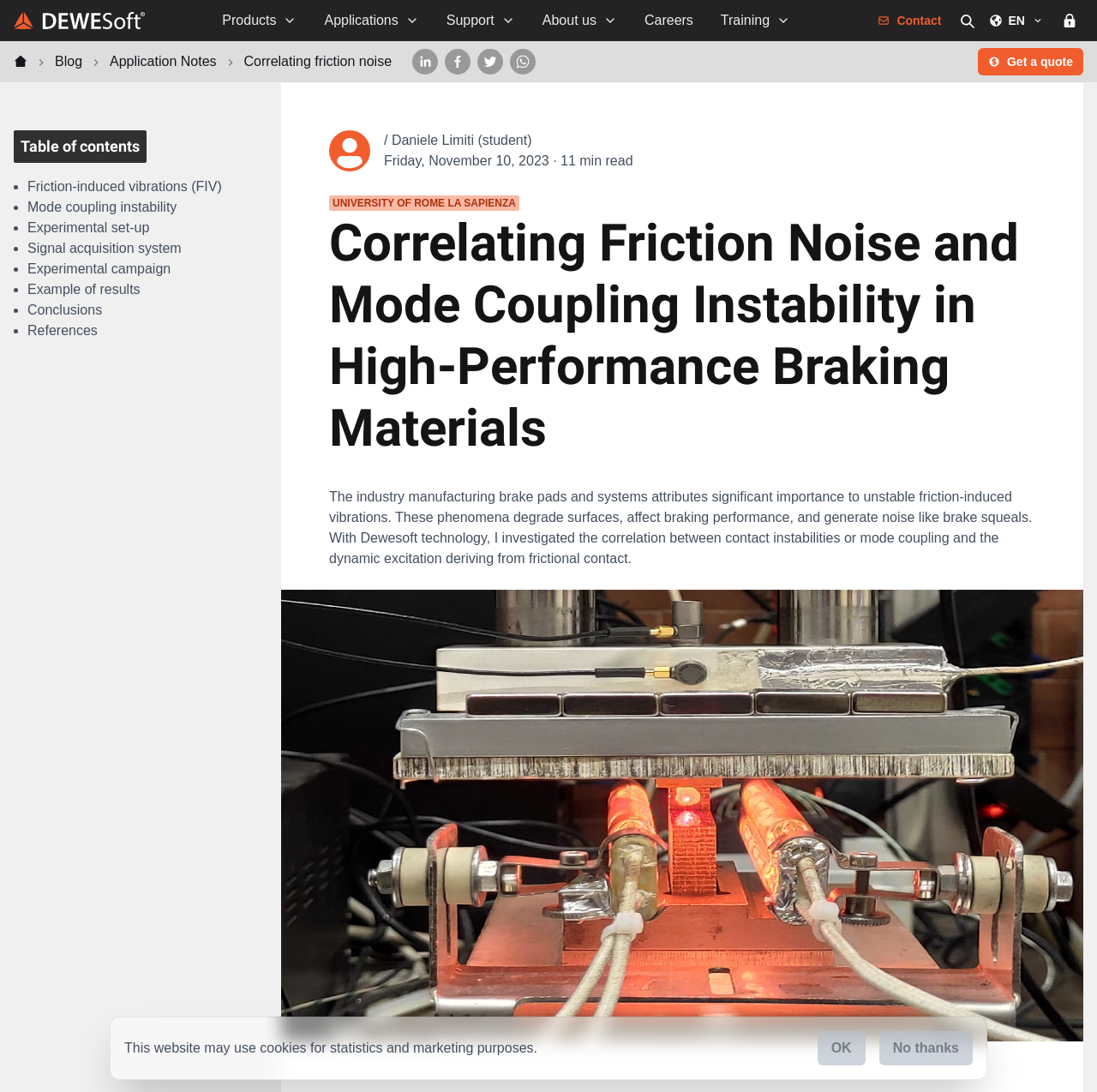Please determine the bounding box coordinates for the UI element described here. Use the format (top-left x, top-left y, bottom-right x, bottom-right y) with values bounded between 0 and 1: parent_node: Products

[0.012, 0.011, 0.132, 0.027]